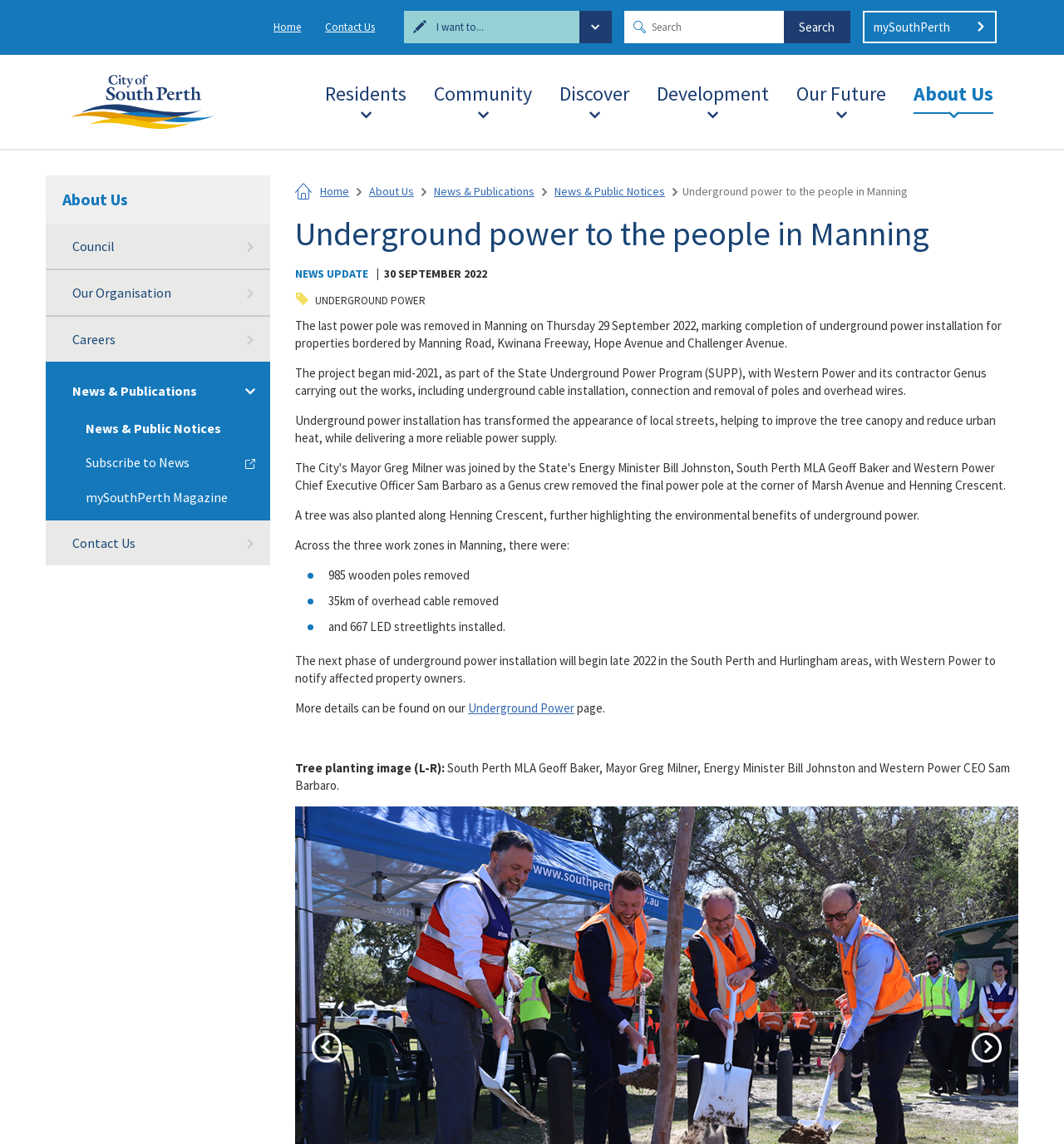What is the purpose of the 'Search' button? Based on the screenshot, please respond with a single word or phrase.

Search for a term